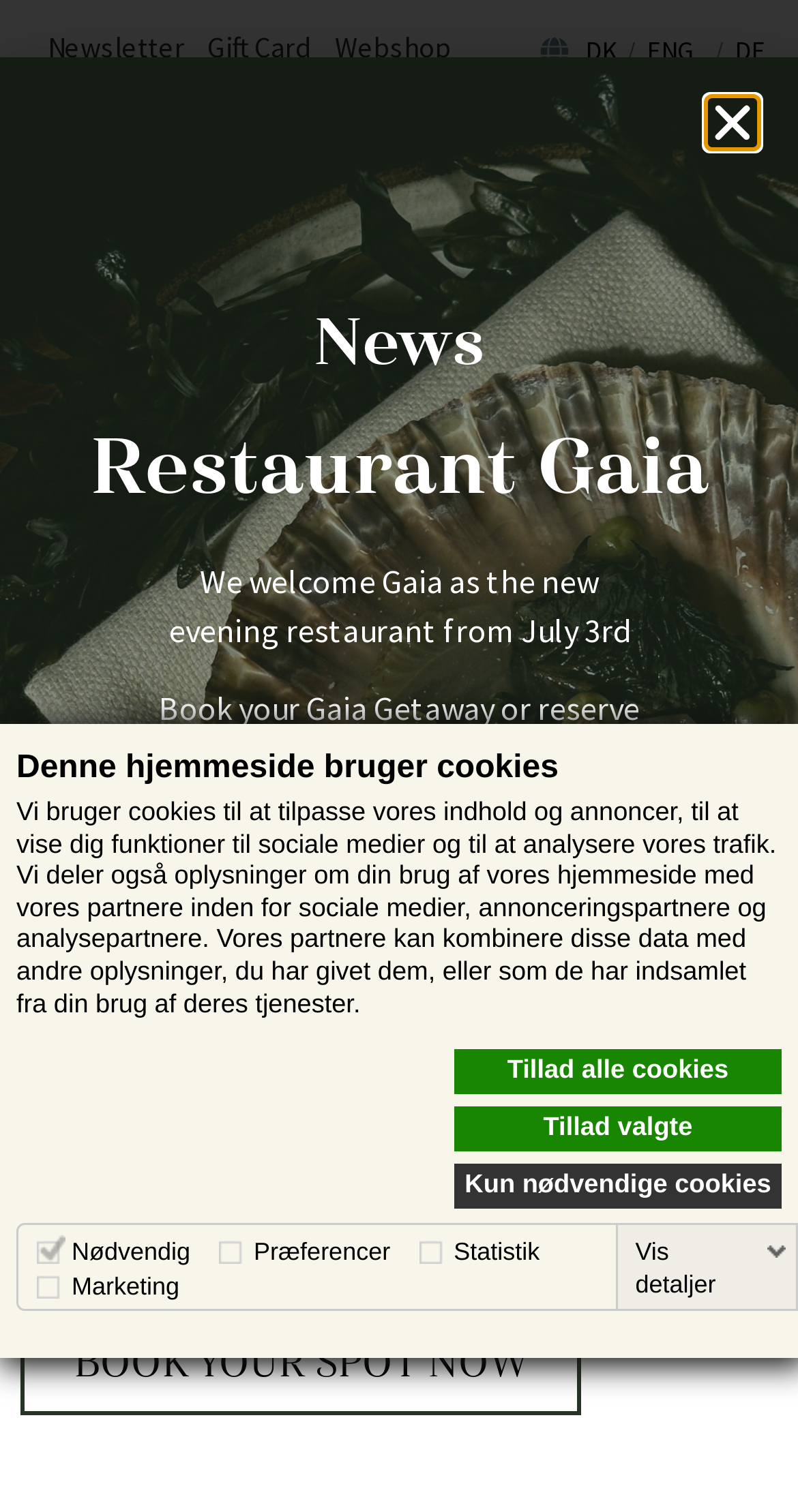Explain the webpage's layout and main content in detail.

This webpage appears to be the homepage of Vejrø, a venue that hosts exclusive meetings and private events. At the top of the page, there is a navigation menu with links to "Newsletter", "Gift Card", "Webshop", and language options "DK", "ENG", and "DE". Below the navigation menu, there is a large section with a heading "Events" and a brief description of the events hosted at Vejrø. 

To the left of the "Events" section, there is a button labeled "Menu Toggle" and a link to "Vejrø". Below the "Events" section, there is a paragraph of text describing how to book a spot for an event, followed by a prominent call-to-action button "BOOK YOUR SPOT NOW". 

On the right side of the page, there is a section with a heading "News" and a subheading "Restaurant Gaia", which appears to be a new evening restaurant at Vejrø. There are a few paragraphs of text describing the restaurant and a link to "READ MORE ABOUT GAIA GETAWAY". 

At the bottom of the page, there is a cookie policy dialog with a heading "Denne hjemmeside bruger cookies" (This website uses cookies) and a description of how cookies are used on the website. There are three links to manage cookie preferences: "Tillad alle cookies" (Allow all cookies), "Tillad valgte" (Allow selected), and "Kun nødvendige cookies" (Only necessary cookies).